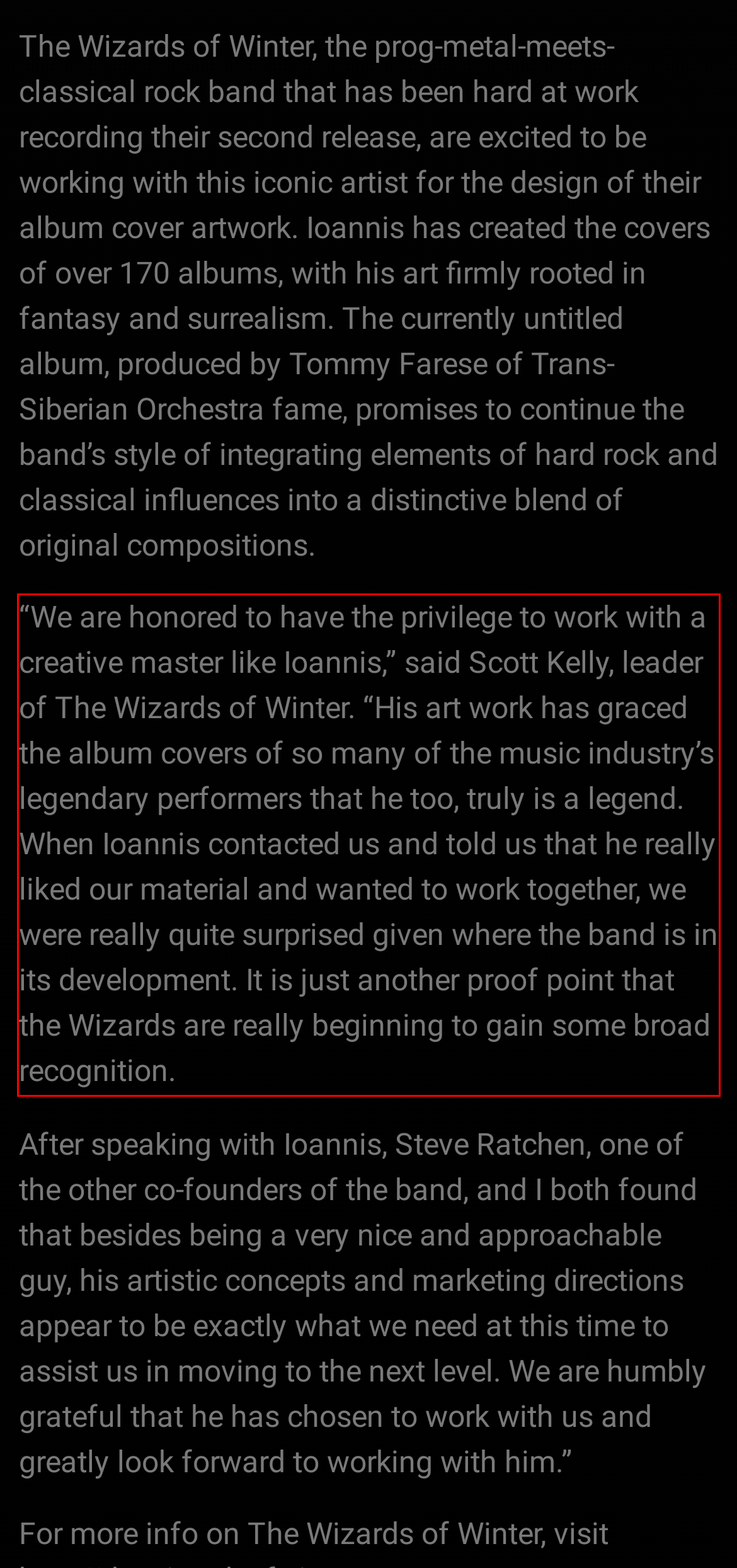There is a UI element on the webpage screenshot marked by a red bounding box. Extract and generate the text content from within this red box.

“We are honored to have the privilege to work with a creative master like Ioannis,” said Scott Kelly, leader of The Wizards of Winter. “His art work has graced the album covers of so many of the music industry’s legendary performers that he too, truly is a legend. When Ioannis contacted us and told us that he really liked our material and wanted to work together, we were really quite surprised given where the band is in its development. It is just another proof point that the Wizards are really beginning to gain some broad recognition.